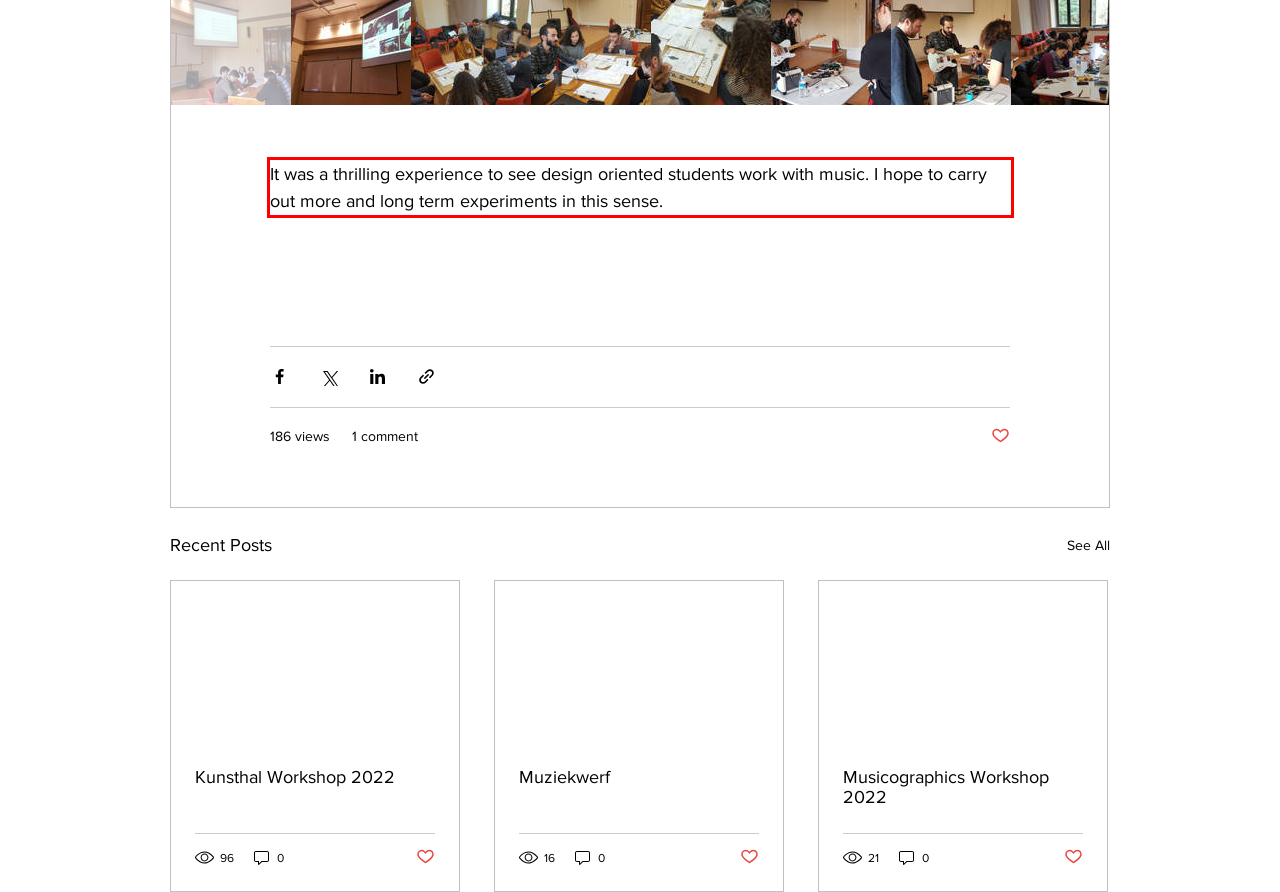Please identify and extract the text content from the UI element encased in a red bounding box on the provided webpage screenshot.

It was a thrilling experience to see design oriented students work with music. I hope to carry out more and long term experiments in this sense.